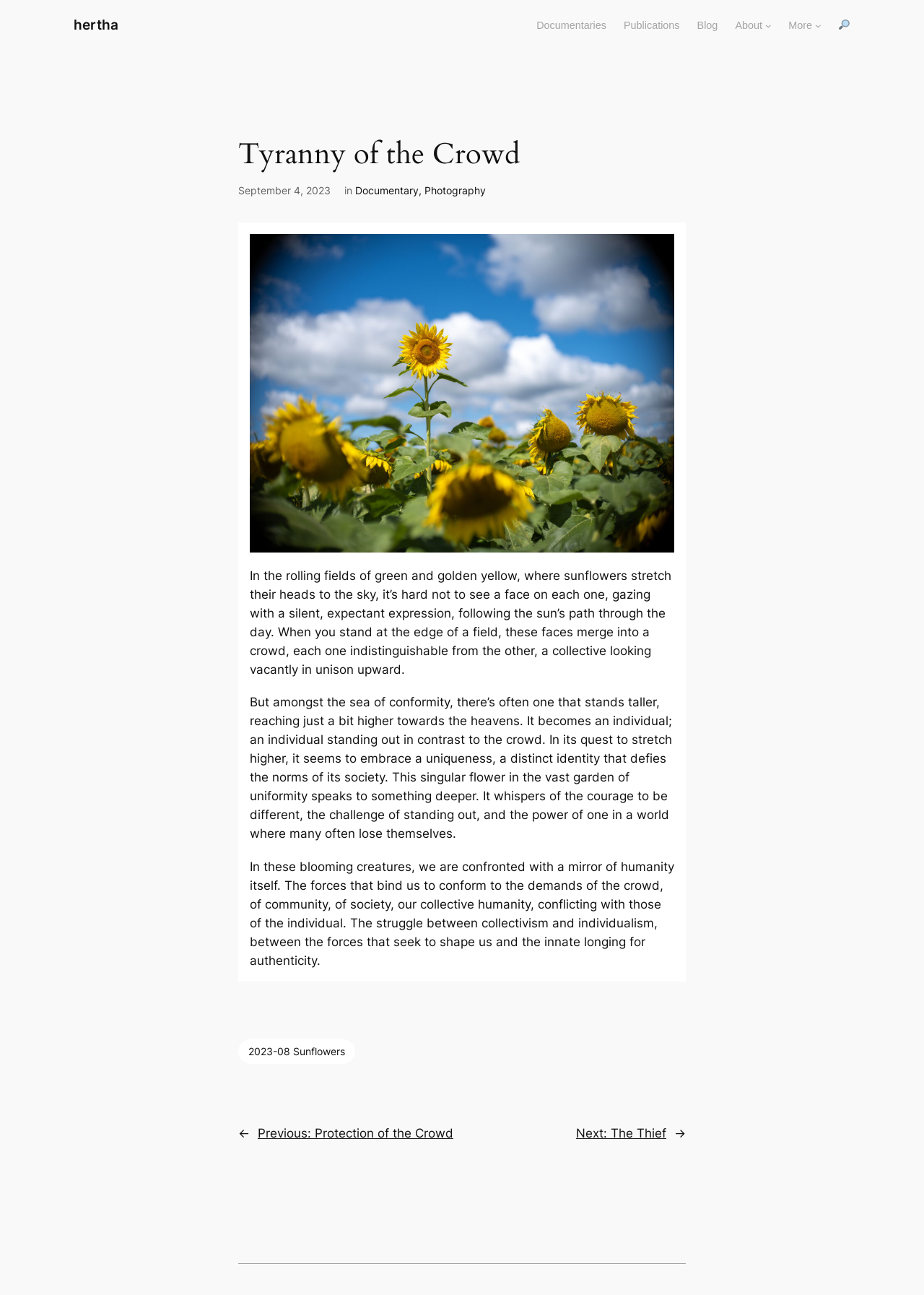Please determine the bounding box coordinates of the element to click on in order to accomplish the following task: "View the '2023-08 Sunflowers' post". Ensure the coordinates are four float numbers ranging from 0 to 1, i.e., [left, top, right, bottom].

[0.258, 0.802, 0.384, 0.822]